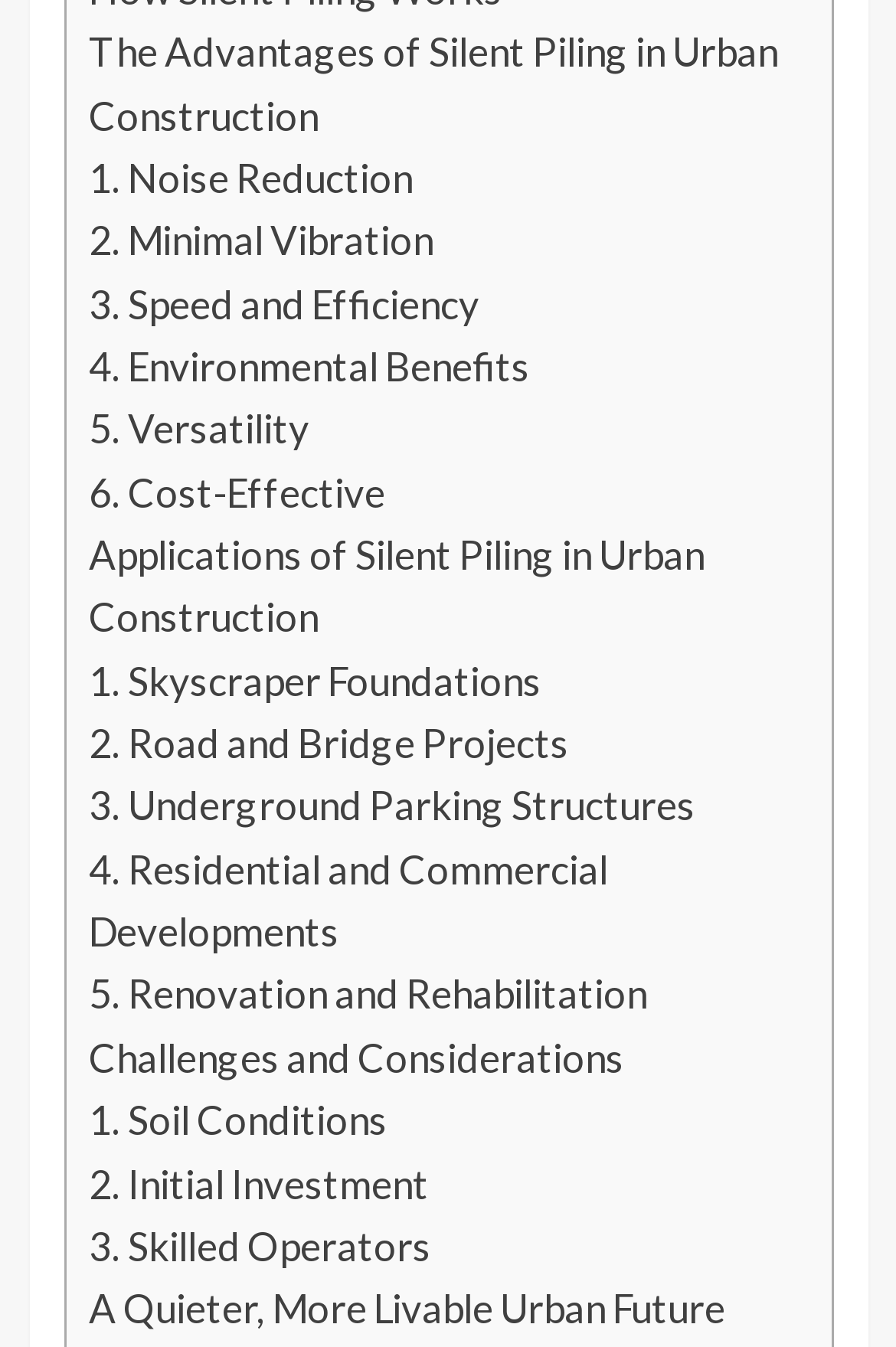Give a one-word or short-phrase answer to the following question: 
What is the last section of the webpage about?

A Quieter, More Livable Urban Future